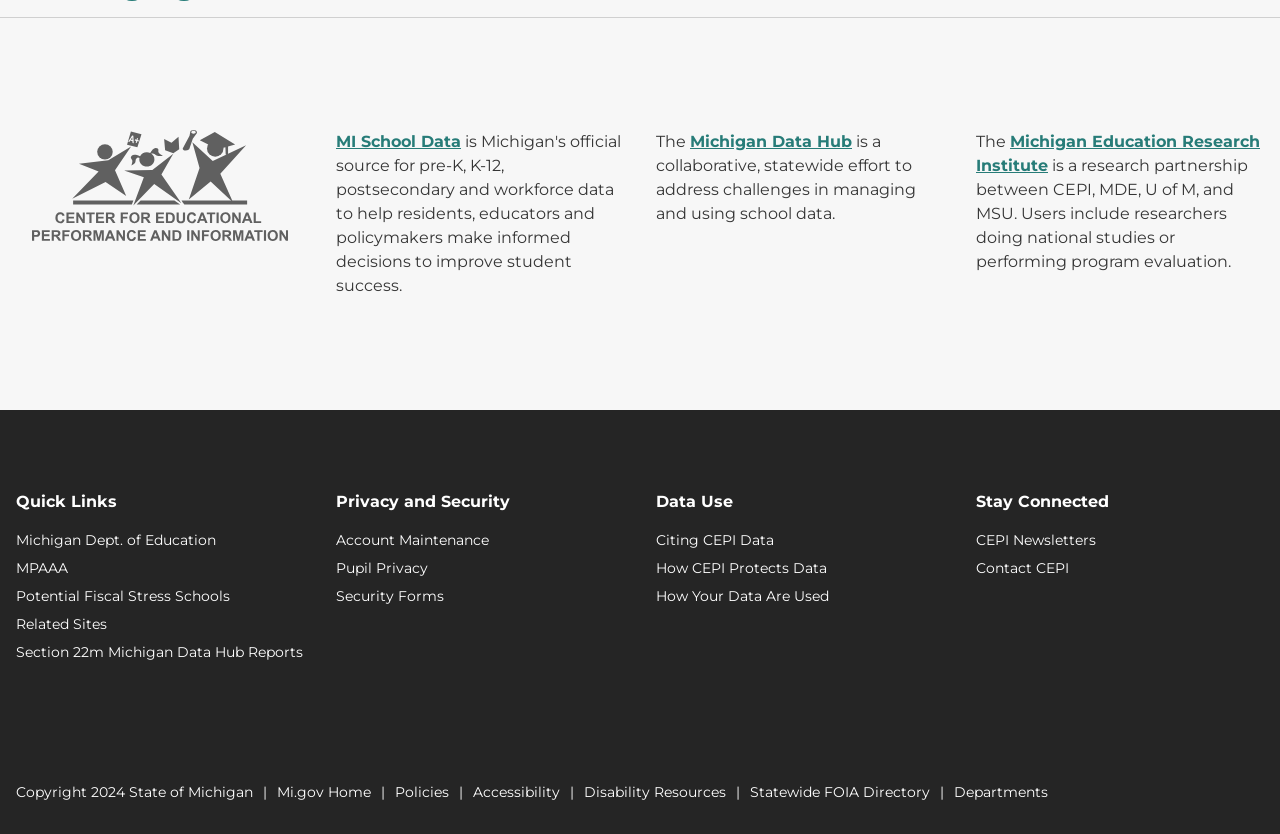Provide a brief response in the form of a single word or phrase:
What is the name of the organization?

Center for Educational Performance and Information